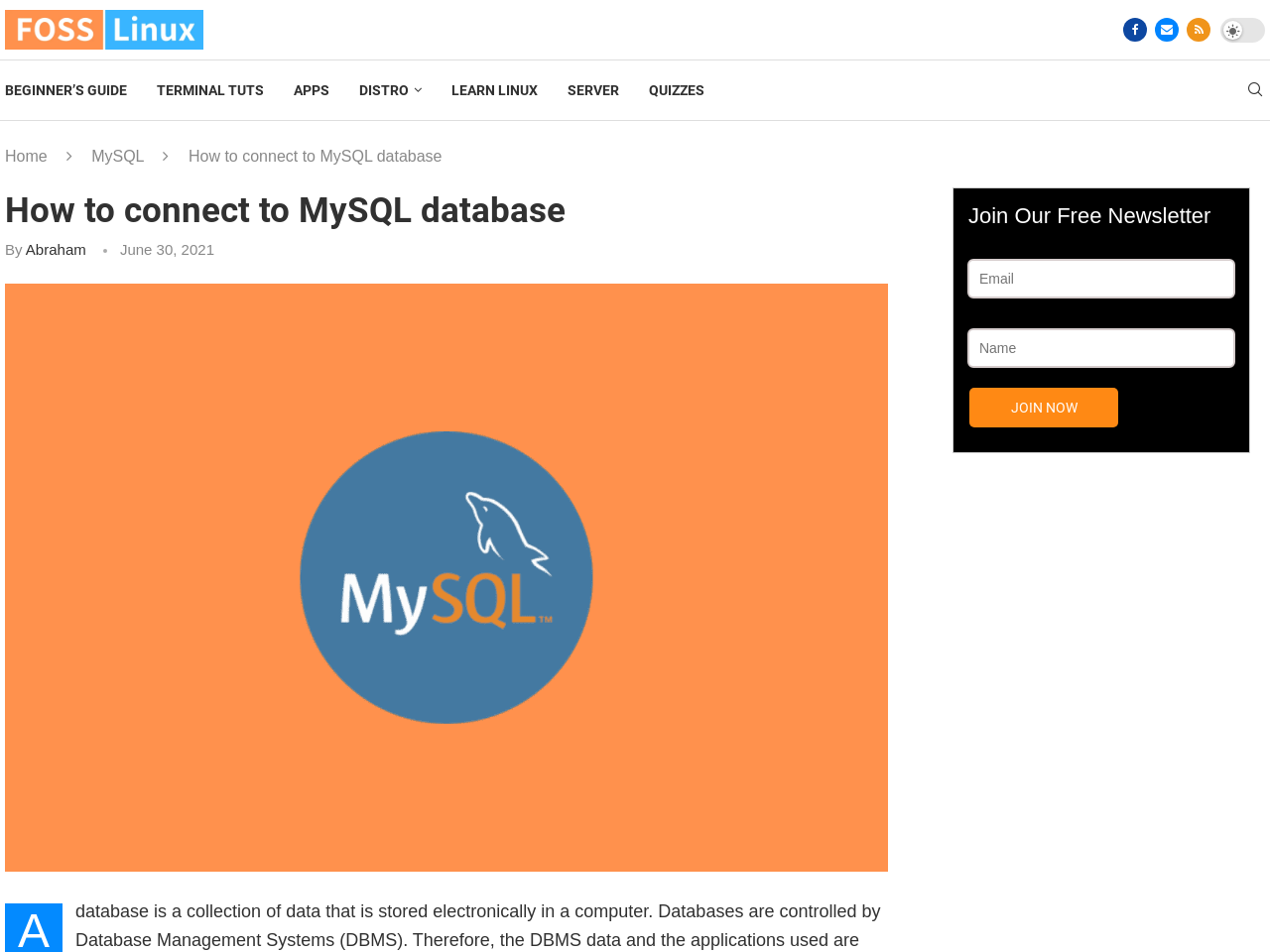Give an extensive and precise description of the webpage.

The webpage is about FOSS Linux, a website that provides tutorials and guides on Linux and related topics. At the top left, there is a logo of FOSS Linux, which is an image with a link to the website's homepage. Next to the logo, there are social media links to Facebook, Email, and Rss.

Below the logo, there is a navigation menu with links to various sections of the website, including BEGINNER'S GUIDE, TERMINAL TUTS, APPS, DISTRO, LEARN LINUX, SERVER, and QUIZZES. These links are arranged horizontally across the top of the page.

On the top right, there is a search bar with a link labeled "Search". Below the search bar, there are two links, "Home" and "MySQL", which are likely navigation links to other parts of the website.

The main content of the page is an article titled "How to connect to MySQL database", which is a heading that spans across the top of the content area. Below the title, there is a byline that reads "By Abraham" and a timestamp that indicates the article was published on June 30, 2021.

The article itself appears to be a tutorial or guide on how to connect to a MySQL database, with a link to "install mysql windows" that is accompanied by a large image that takes up most of the content area.

On the right side of the page, there is a sidebar with a newsletter signup form that includes fields for email and name, and a button labeled "Join Now". Above the form, there is a heading that reads "Join Our Free Newsletter".